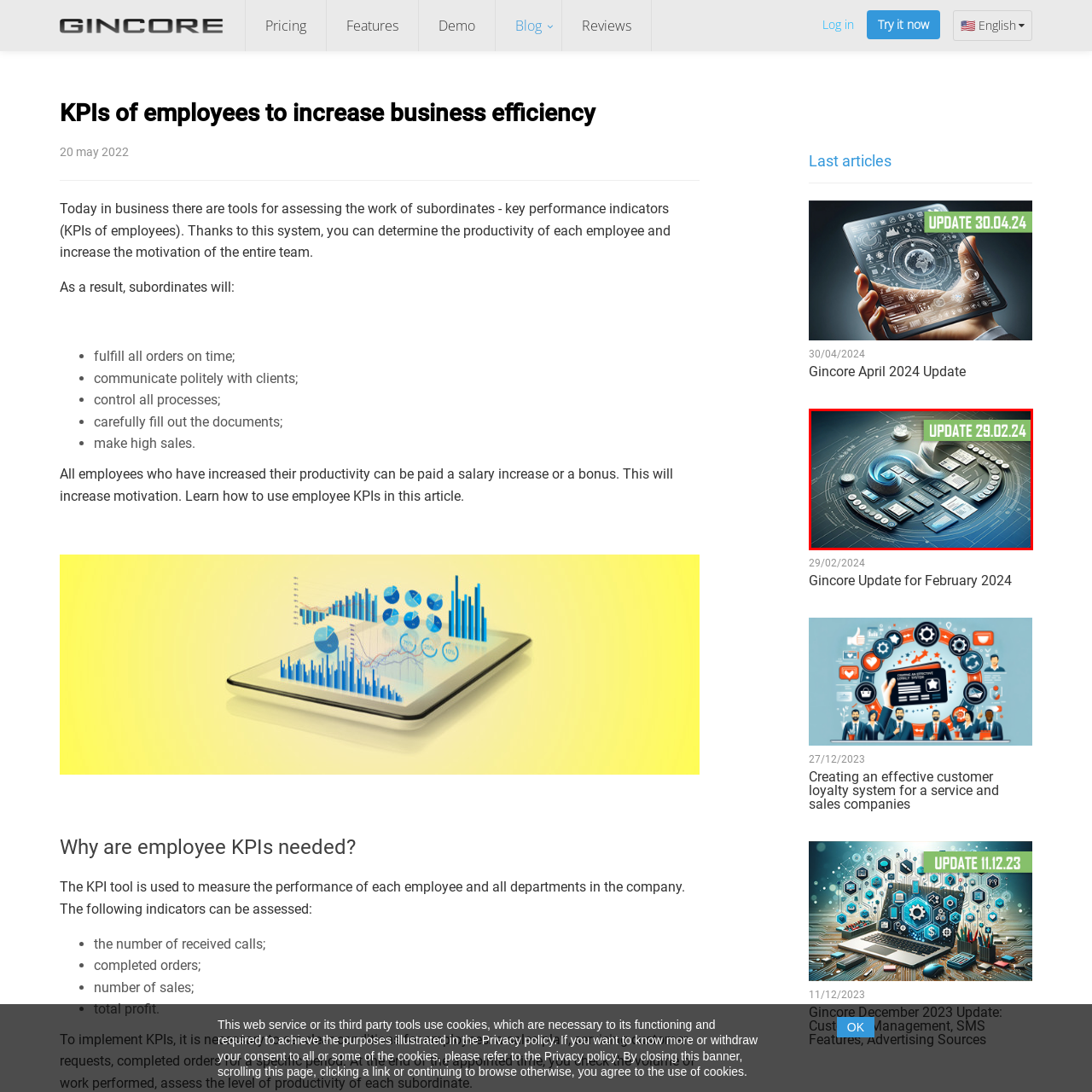Examine the image within the red boundary and respond with a single word or phrase to the question:
What type of technology is represented?

Advanced technology